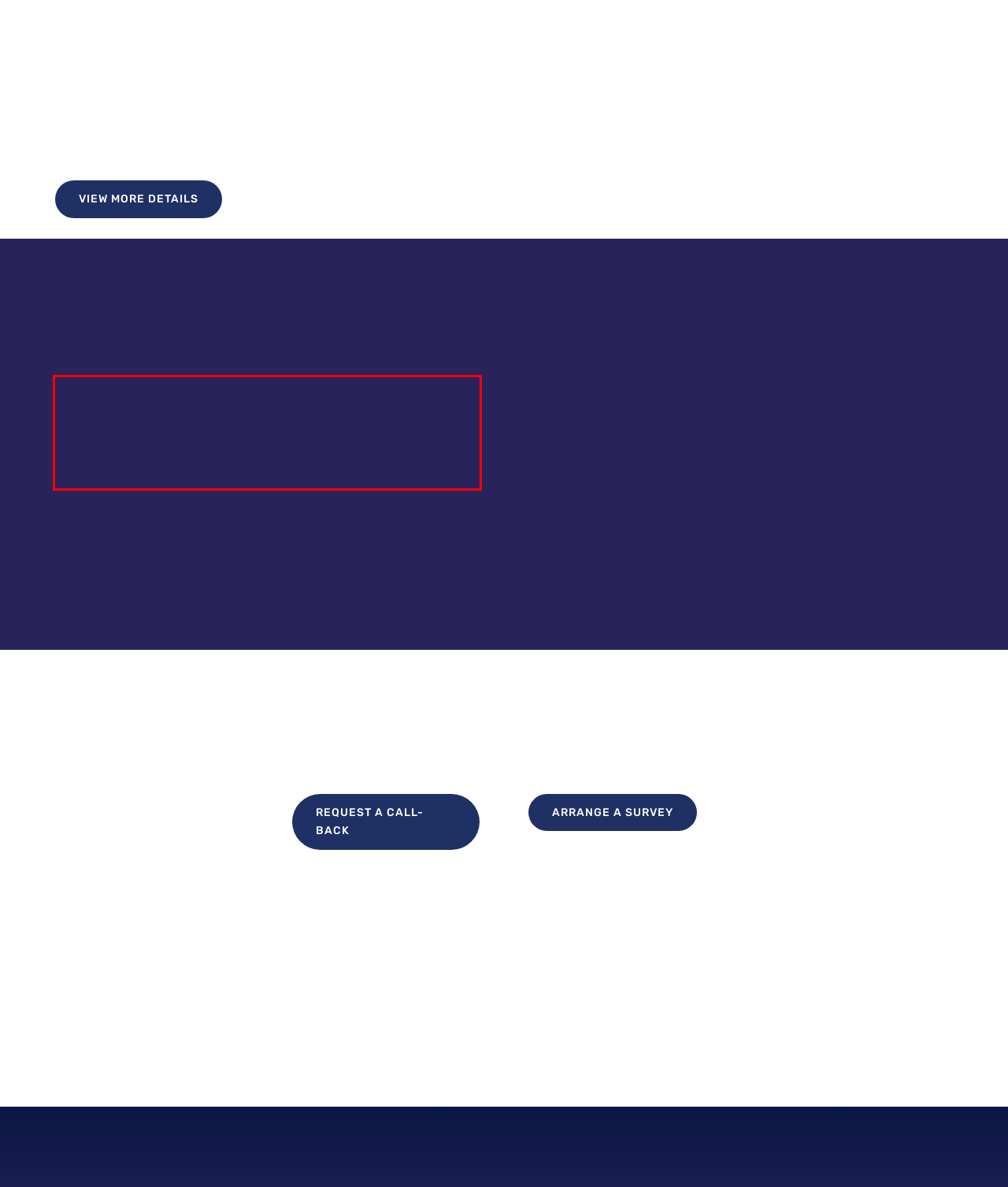Using the provided screenshot of a webpage, recognize and generate the text found within the red rectangle bounding box.

If you require fire protection services for your premises then you need BAFE to be sure that the companies that provide them meet all the appropriate standards and are independently audited.